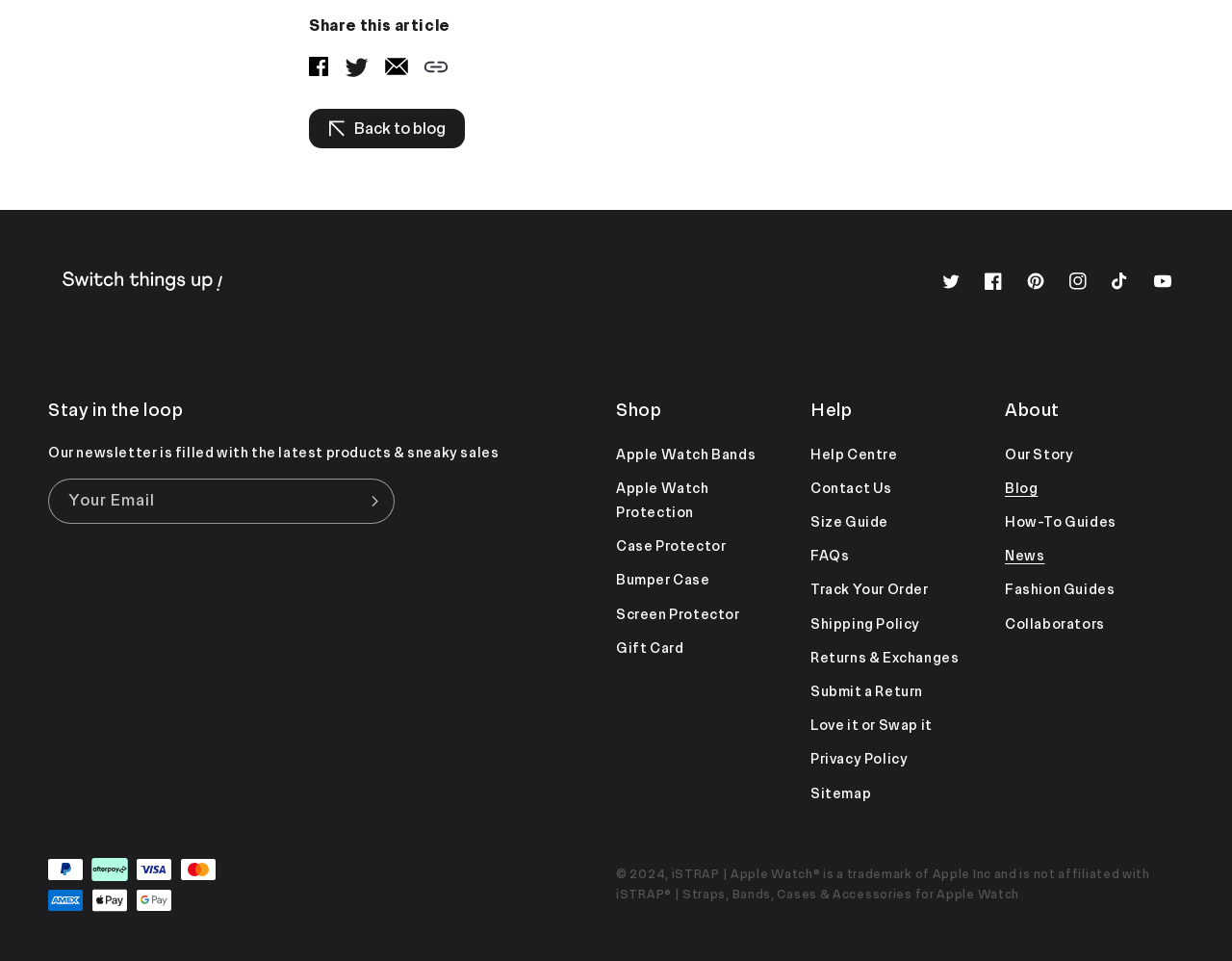Provide the bounding box coordinates, formatted as (top-left x, top-left y, bottom-right x, bottom-right y), with all values being floating point numbers between 0 and 1. Identify the bounding box of the UI element that matches the description: FAQs

[0.658, 0.561, 0.689, 0.597]